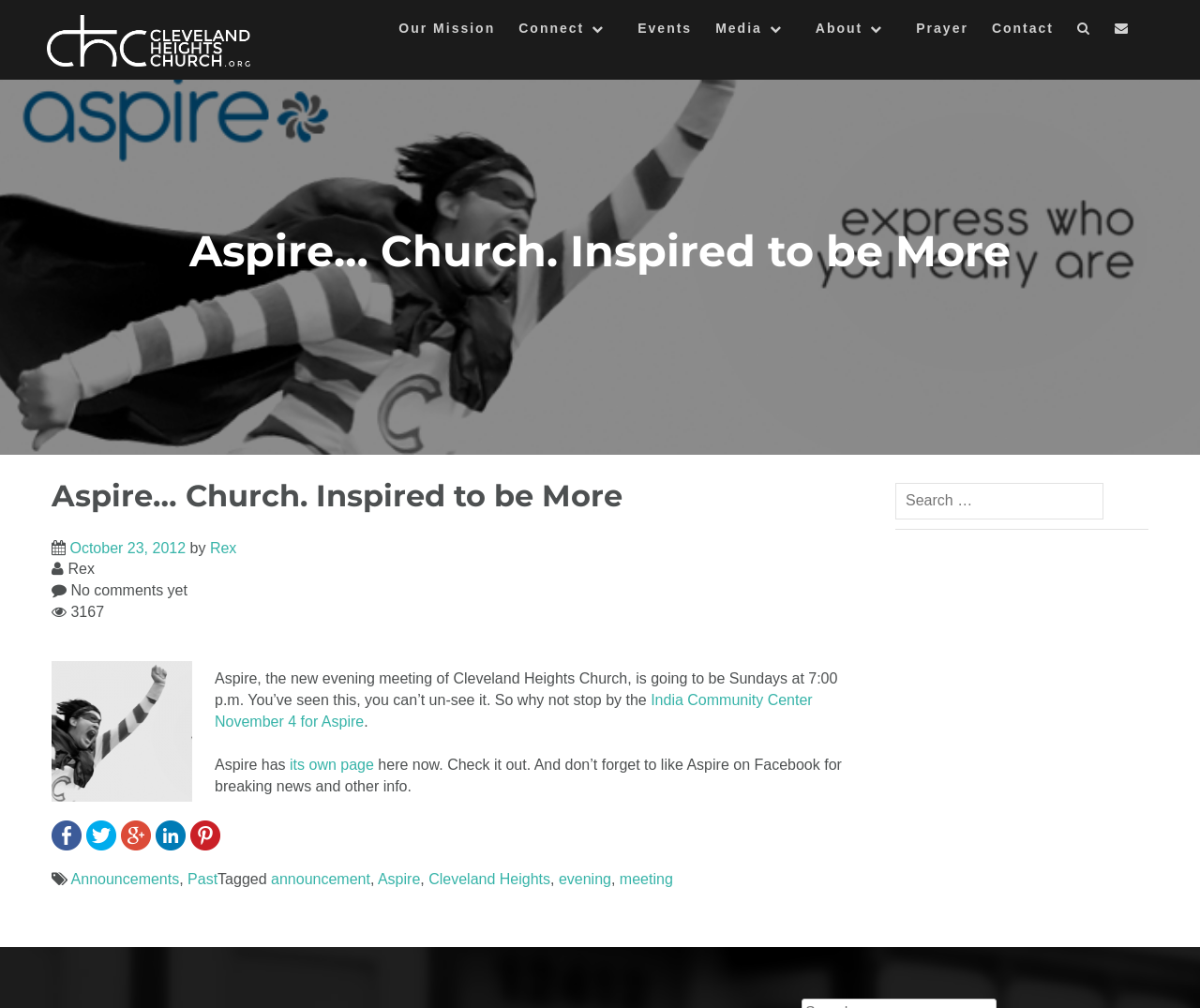Please identify the bounding box coordinates of the area that needs to be clicked to fulfill the following instruction: "Read the 'Aspire… Church. Inspired to be More' article."

[0.043, 0.471, 0.723, 0.619]